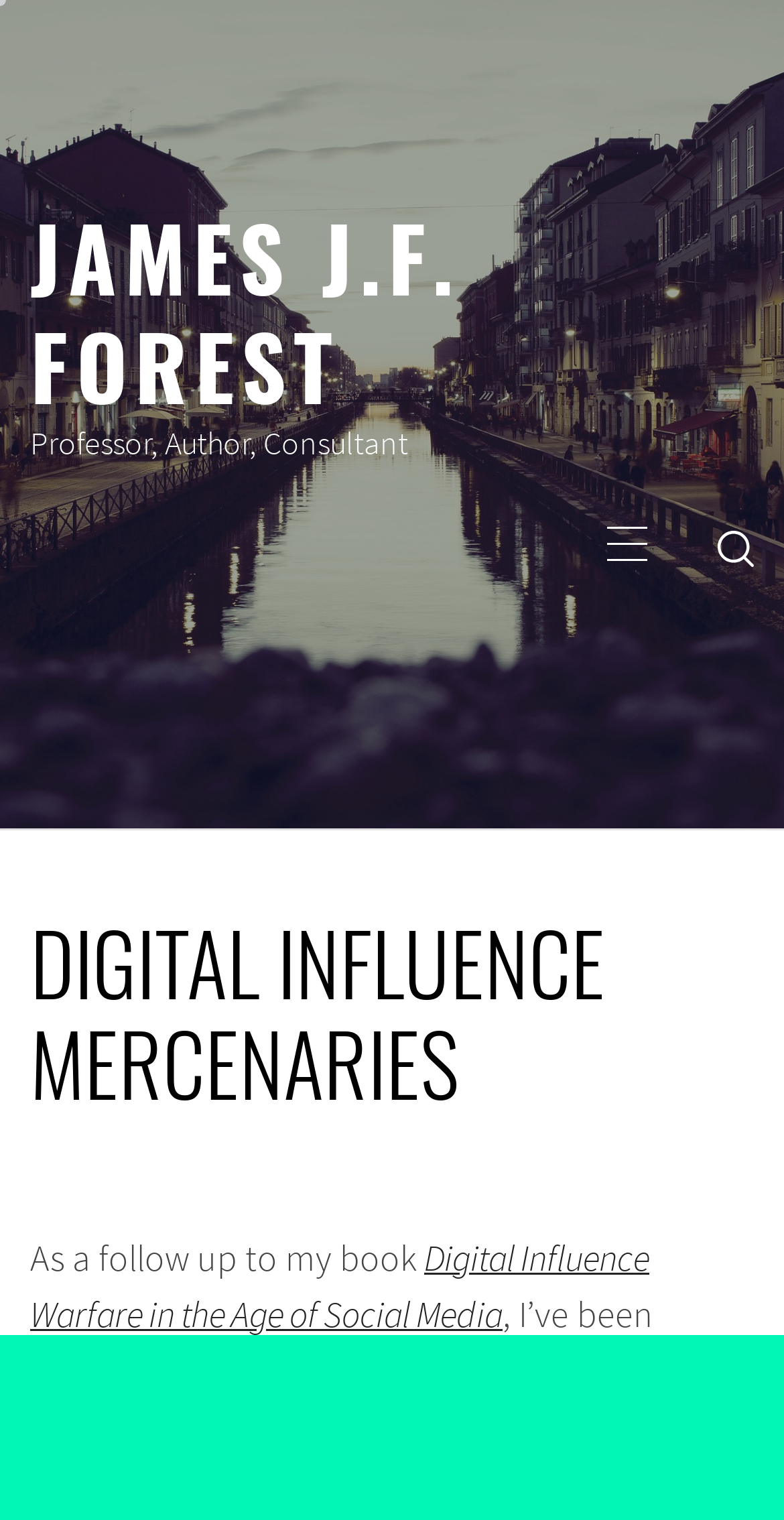Using the provided element description "alt="Anthropocene Institute"", determine the bounding box coordinates of the UI element.

None